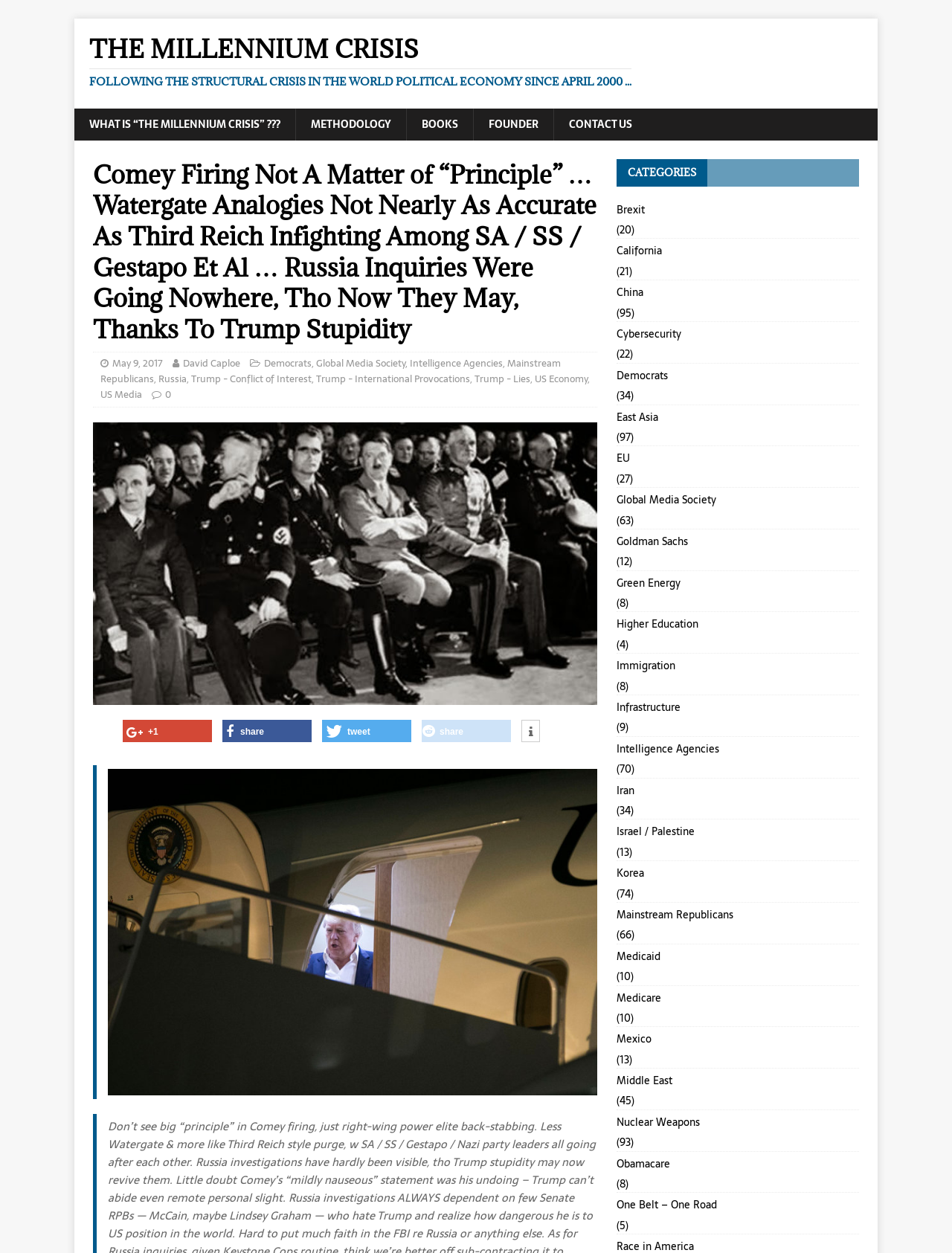Please determine the bounding box coordinates of the clickable area required to carry out the following instruction: "View the categories of articles". The coordinates must be four float numbers between 0 and 1, represented as [left, top, right, bottom].

[0.647, 0.127, 0.902, 0.149]